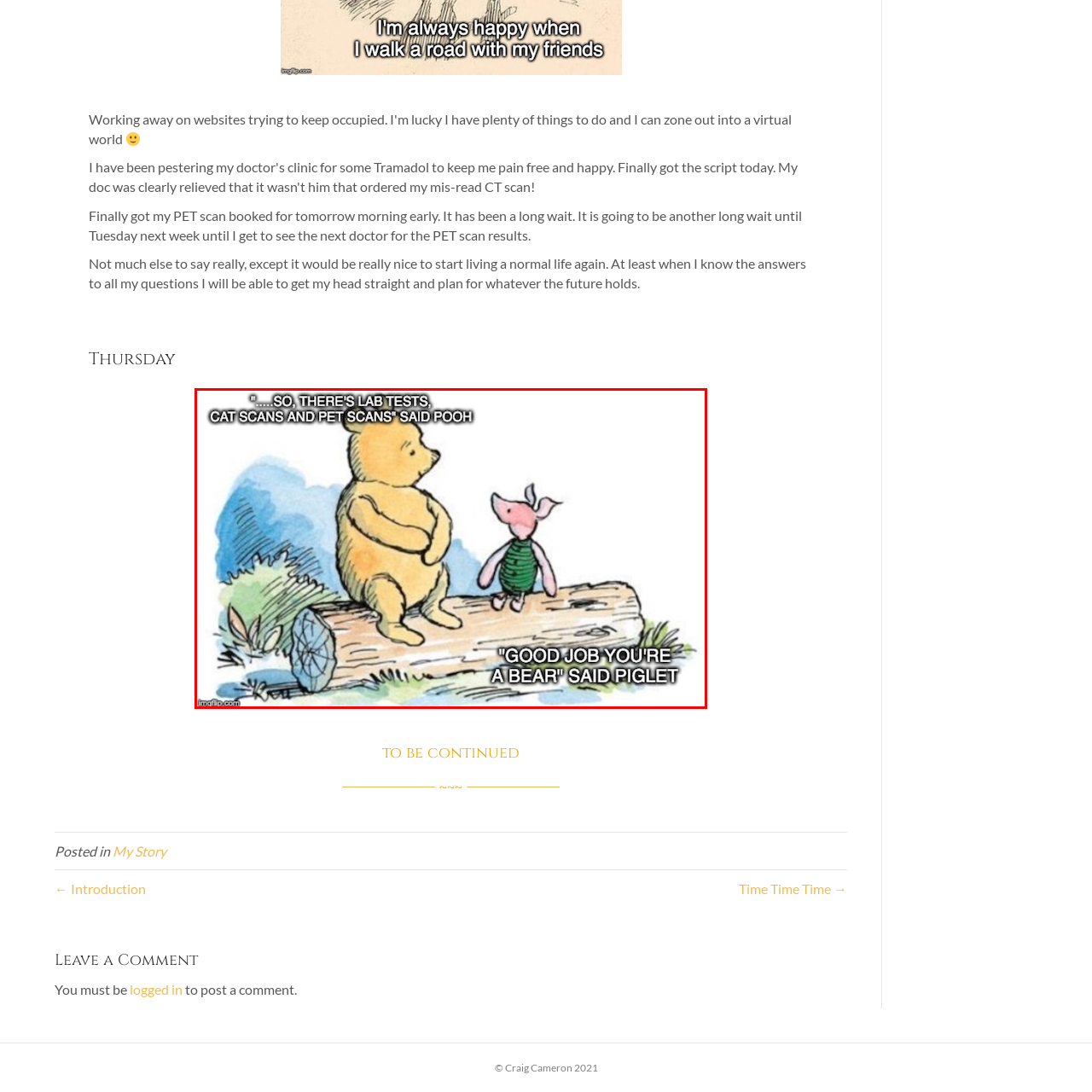Provide an elaborate description of the visual elements present in the image enclosed by the red boundary.

In this whimsical illustration featuring iconic characters from the Hundred Acre Wood, Winnie the Pooh and Piglet engage in a light-hearted conversation about health-related topics. Pooh, depicted with his signature round body and cheerful demeanor, mentions various medical procedures, humorously including “lab tests, cat scans, and pet scans.” Piglet, his small and timid friend, responds with a supportive comment, saying, “Good job you’re a bear,” likely acknowledging Pooh's unique strengths and reassuring him in a delightful way. The imagery captures the warmth of their friendship, while the dialogue adds a playful twist to a serious subject, inviting smiles and laughter. The scene is set against a serene backdrop of soft blue skies, enhancing the charming atmosphere of this thoughtful exchange.